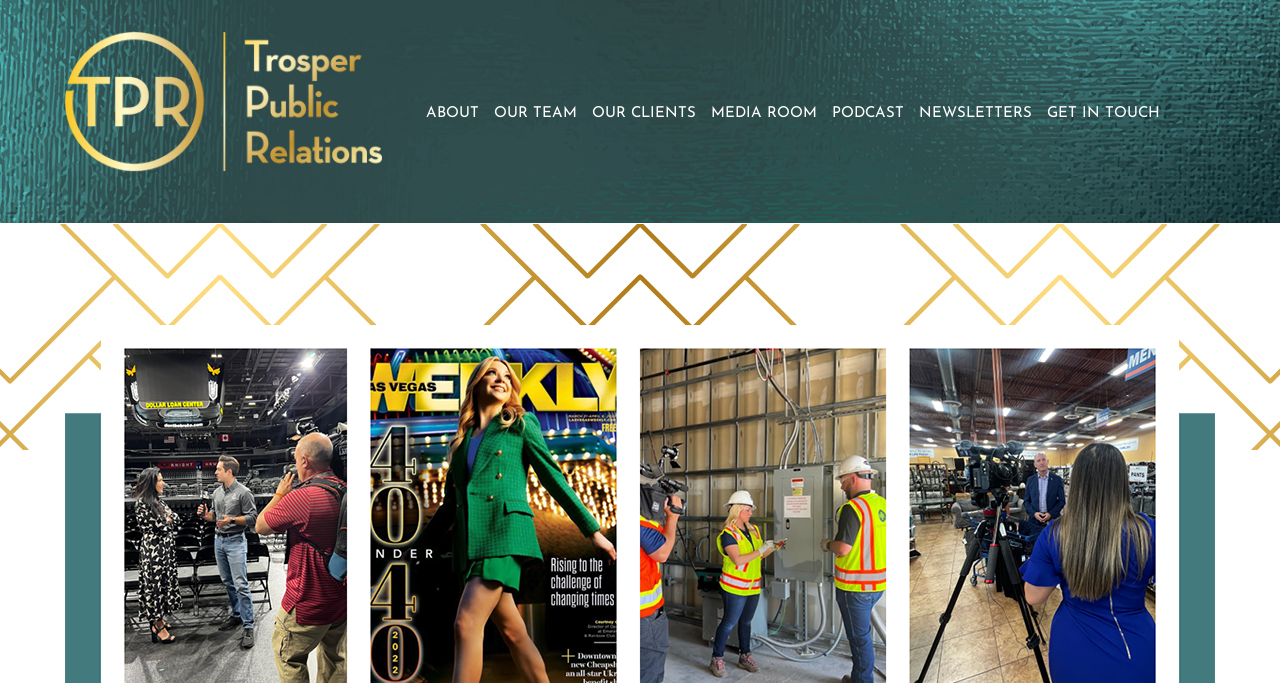How many links are there in the top navigation bar?
Refer to the image and offer an in-depth and detailed answer to the question.

The top navigation bar contains 7 links, which are 'GET IN TOUCH', 'NEWSLETTERS', 'PODCAST', 'MEDIA ROOM', 'OUR CLIENTS', 'OUR TEAM', and 'ABOUT'.